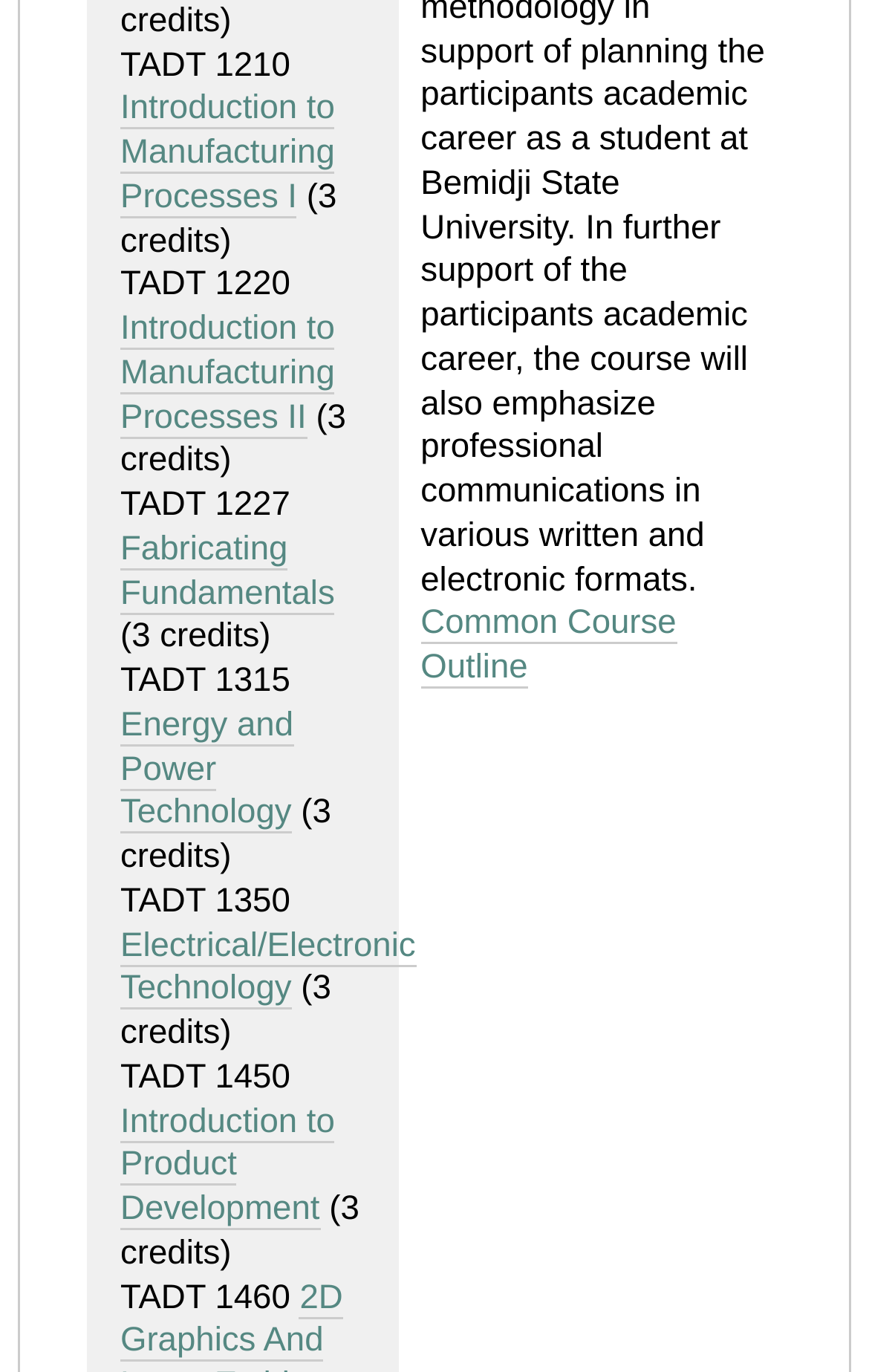Given the following UI element description: "Energy and Power Technology", find the bounding box coordinates in the webpage screenshot.

[0.138, 0.515, 0.338, 0.608]